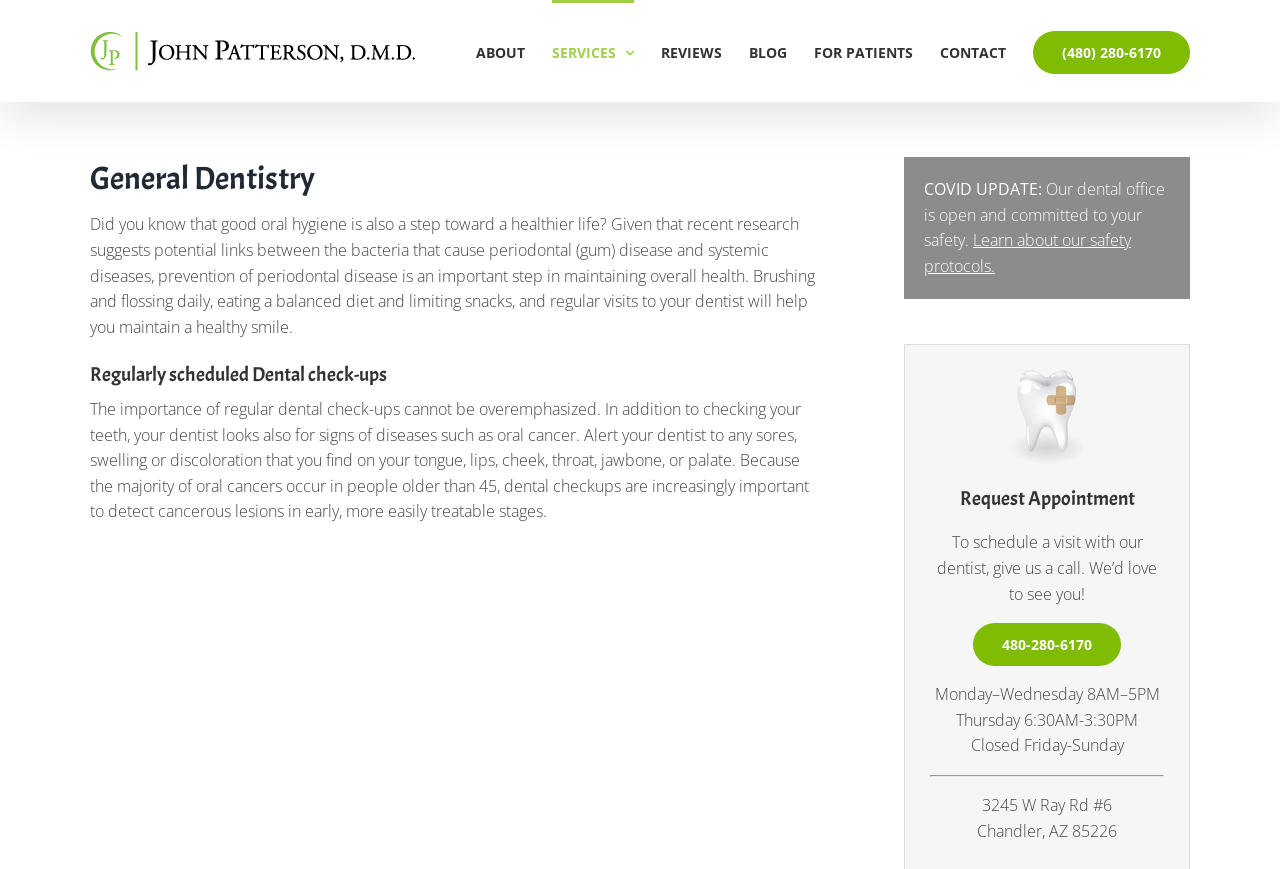Please provide a detailed answer to the question below based on the screenshot: 
What is the name of the dentist?

I found the answer by looking at the logo link at the top left corner of the webpage, which says 'John Patterson, DMD Logo'. This suggests that the dentist's name is John Patterson, DMD.